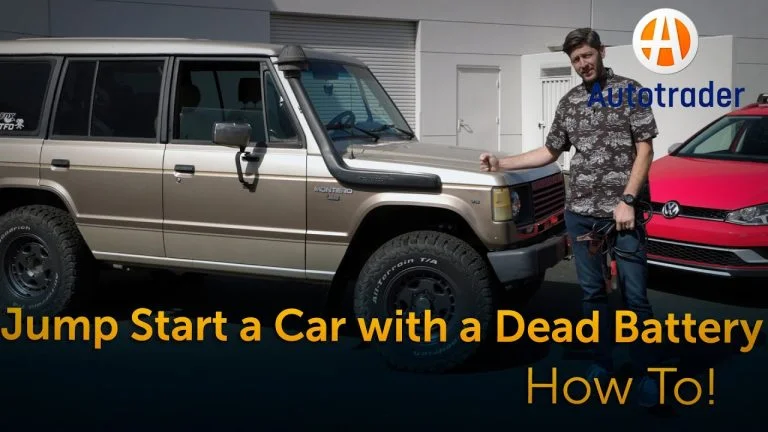Please answer the following query using a single word or phrase: 
Where is the Autotrader logo located?

top right corner